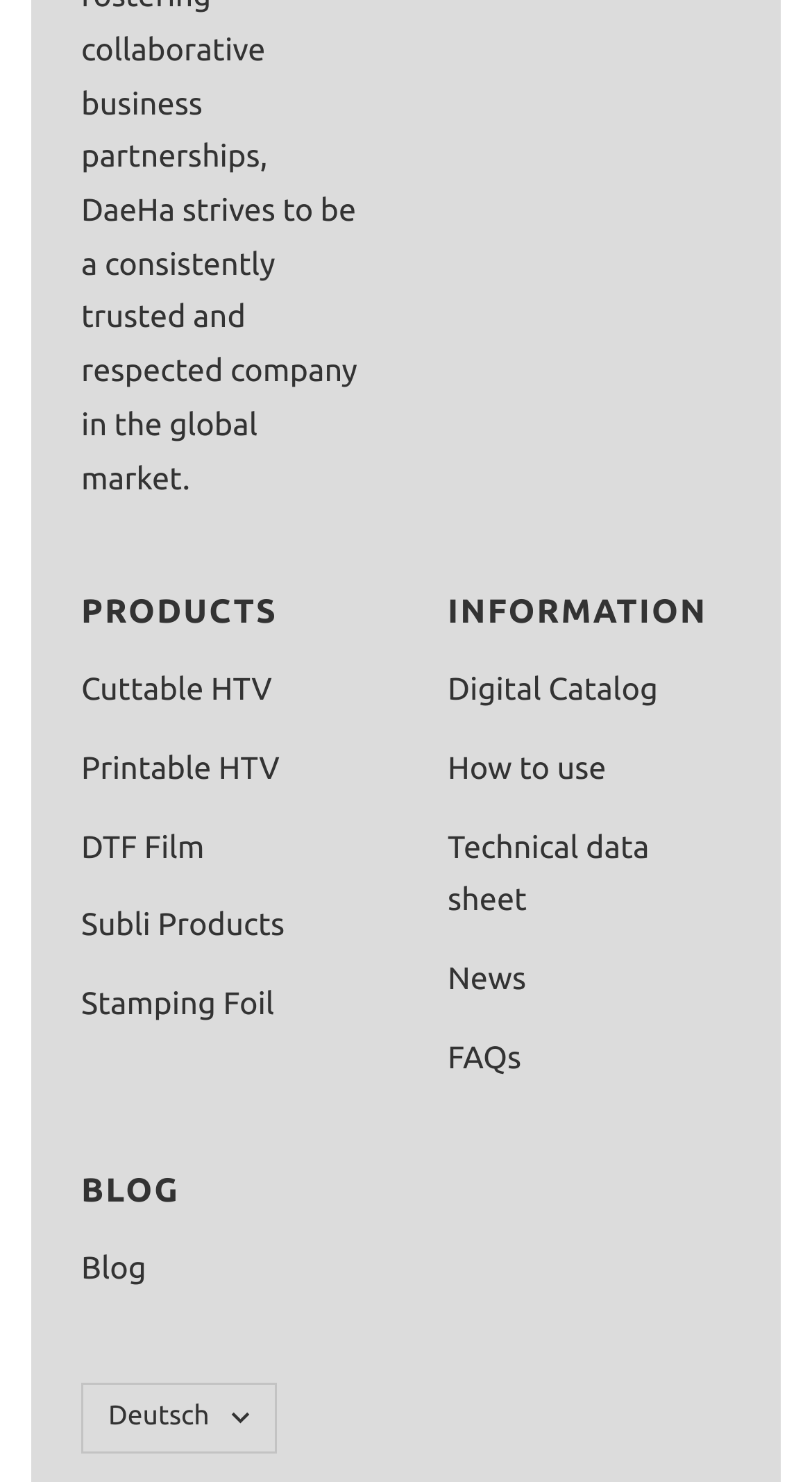Please determine the bounding box coordinates of the area that needs to be clicked to complete this task: 'Change language to Deutsch'. The coordinates must be four float numbers between 0 and 1, formatted as [left, top, right, bottom].

[0.1, 0.933, 0.34, 0.98]